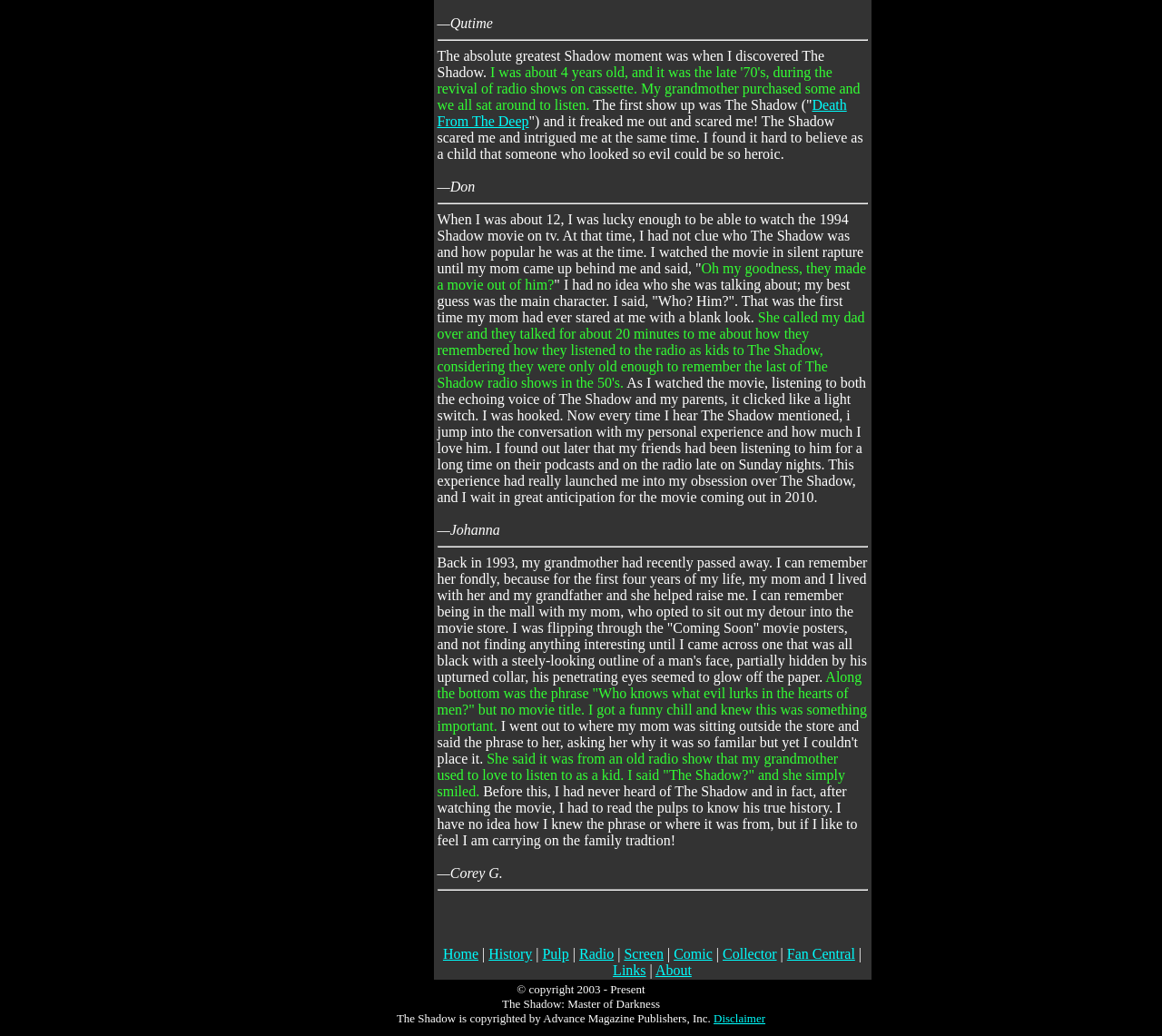Please determine the bounding box coordinates of the element to click on in order to accomplish the following task: "View the 'Disclaimer' page". Ensure the coordinates are four float numbers ranging from 0 to 1, i.e., [left, top, right, bottom].

[0.614, 0.976, 0.659, 0.989]